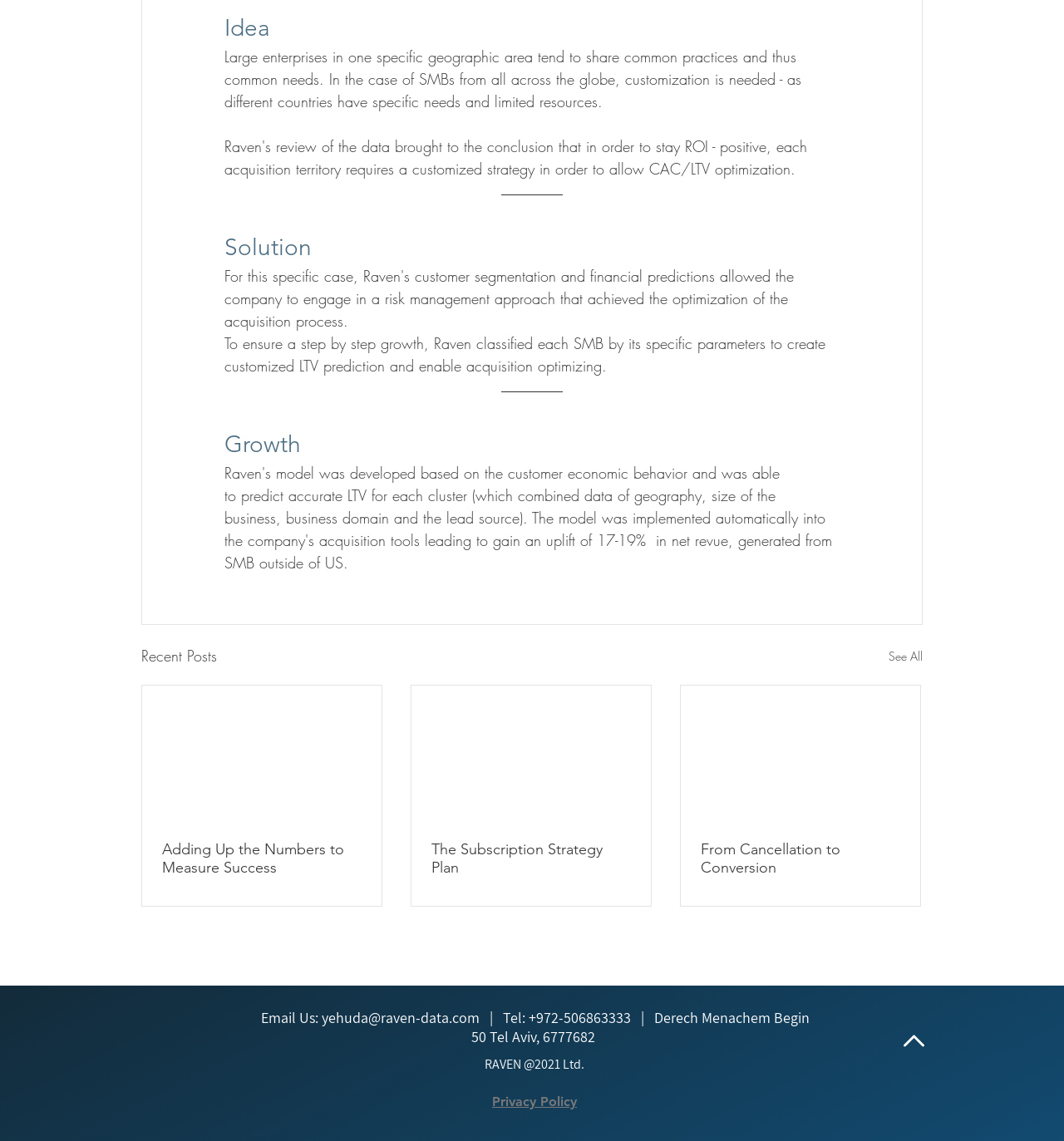Please provide a comprehensive answer to the question below using the information from the image: Where is the company located?

The company, RAVEN @2021 Ltd., is located in Tel Aviv, as indicated by the address 'Derech Menachem Begin 50 Tel Aviv, 6777682' at the bottom of the webpage.